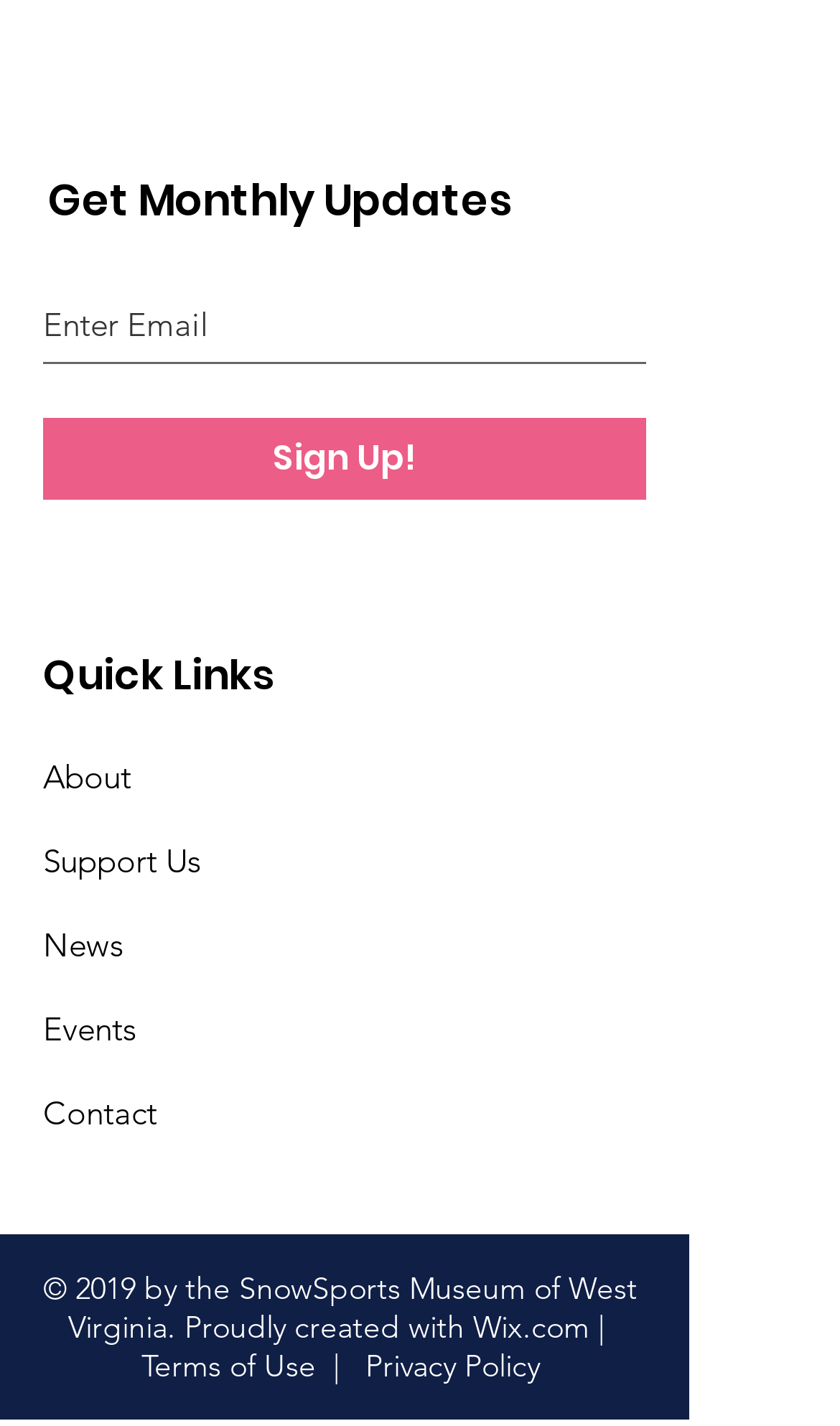What is the website builder?
Please provide a comprehensive and detailed answer to the question.

The website builder is mentioned at the bottom of the page, stating 'Proudly created with Wix.com', indicating that the website was built using the Wix.com platform.